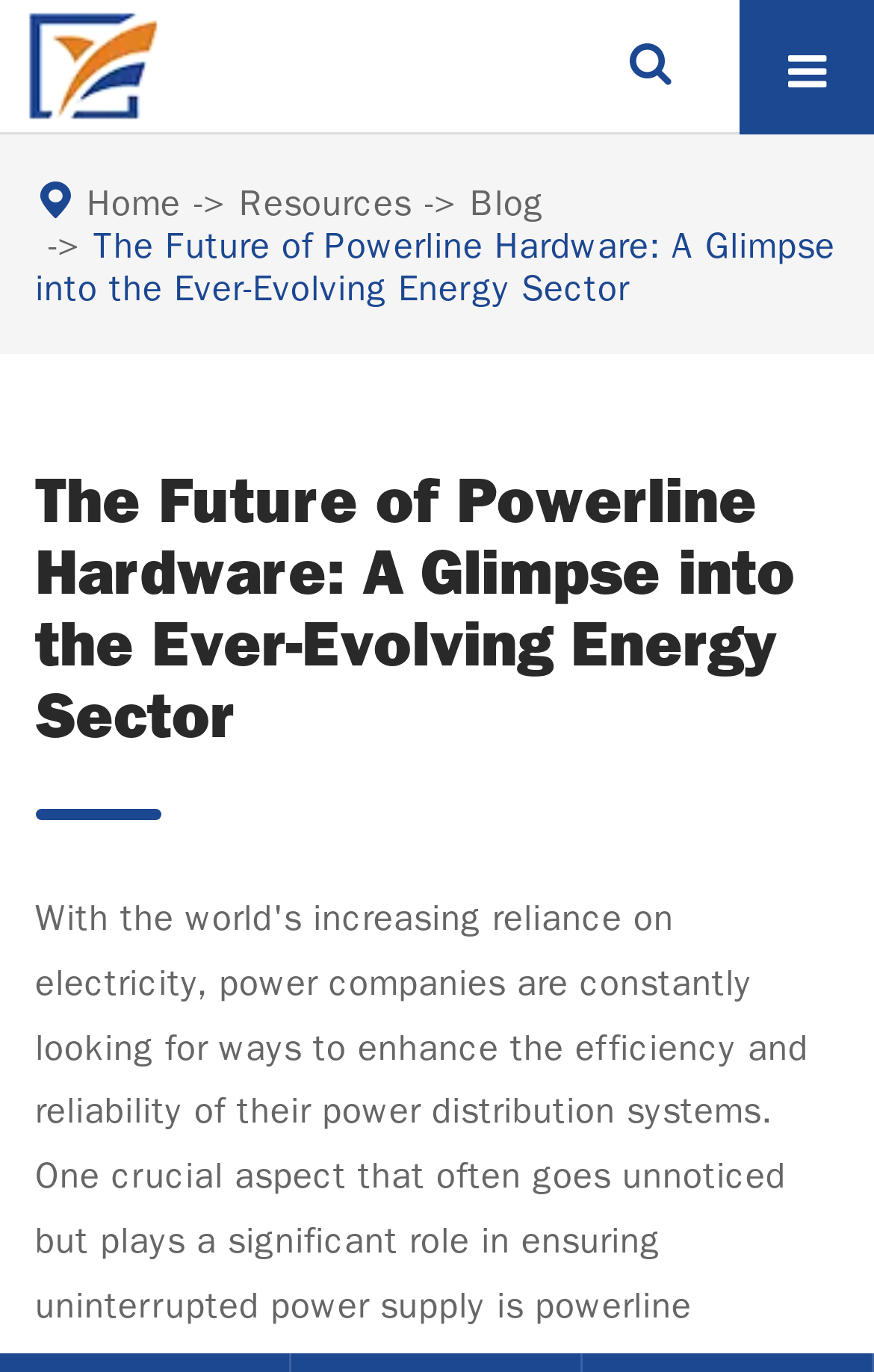What is the relationship between the image and the link at the top-left corner?
Based on the screenshot, provide your answer in one word or phrase.

They have the same text